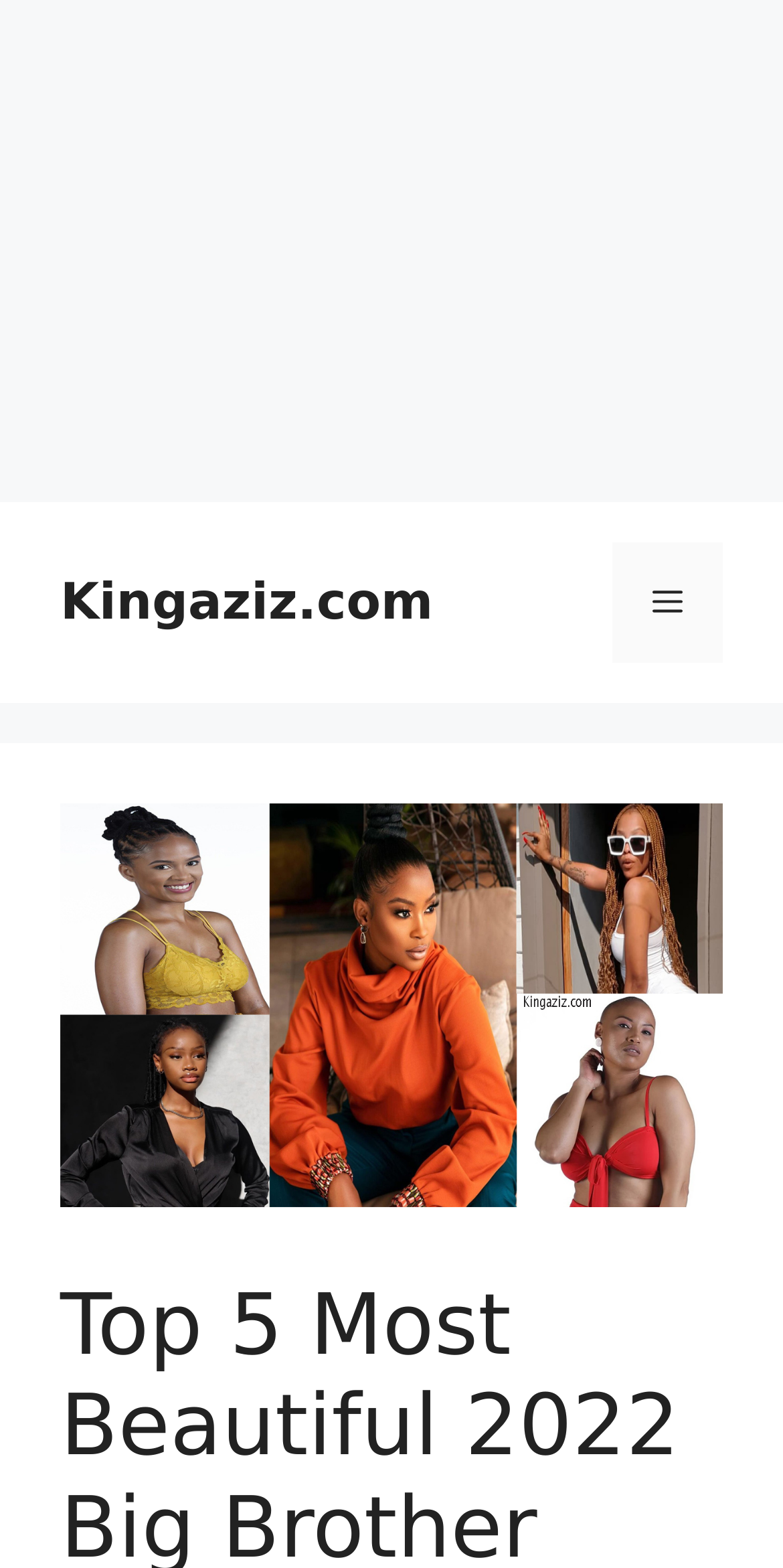Provide the bounding box coordinates of the UI element this sentence describes: "Kingaziz.com".

[0.077, 0.365, 0.553, 0.402]